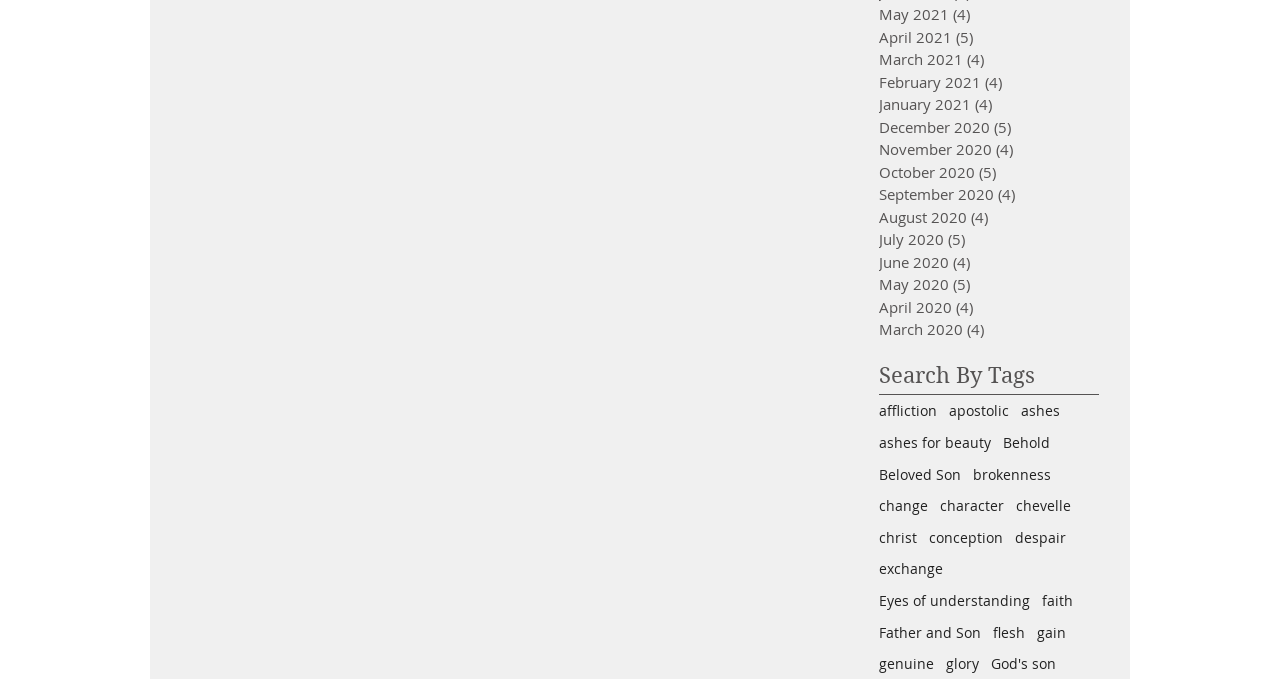Please find the bounding box coordinates of the clickable region needed to complete the following instruction: "Explore posts about affliction". The bounding box coordinates must consist of four float numbers between 0 and 1, i.e., [left, top, right, bottom].

[0.687, 0.591, 0.732, 0.62]